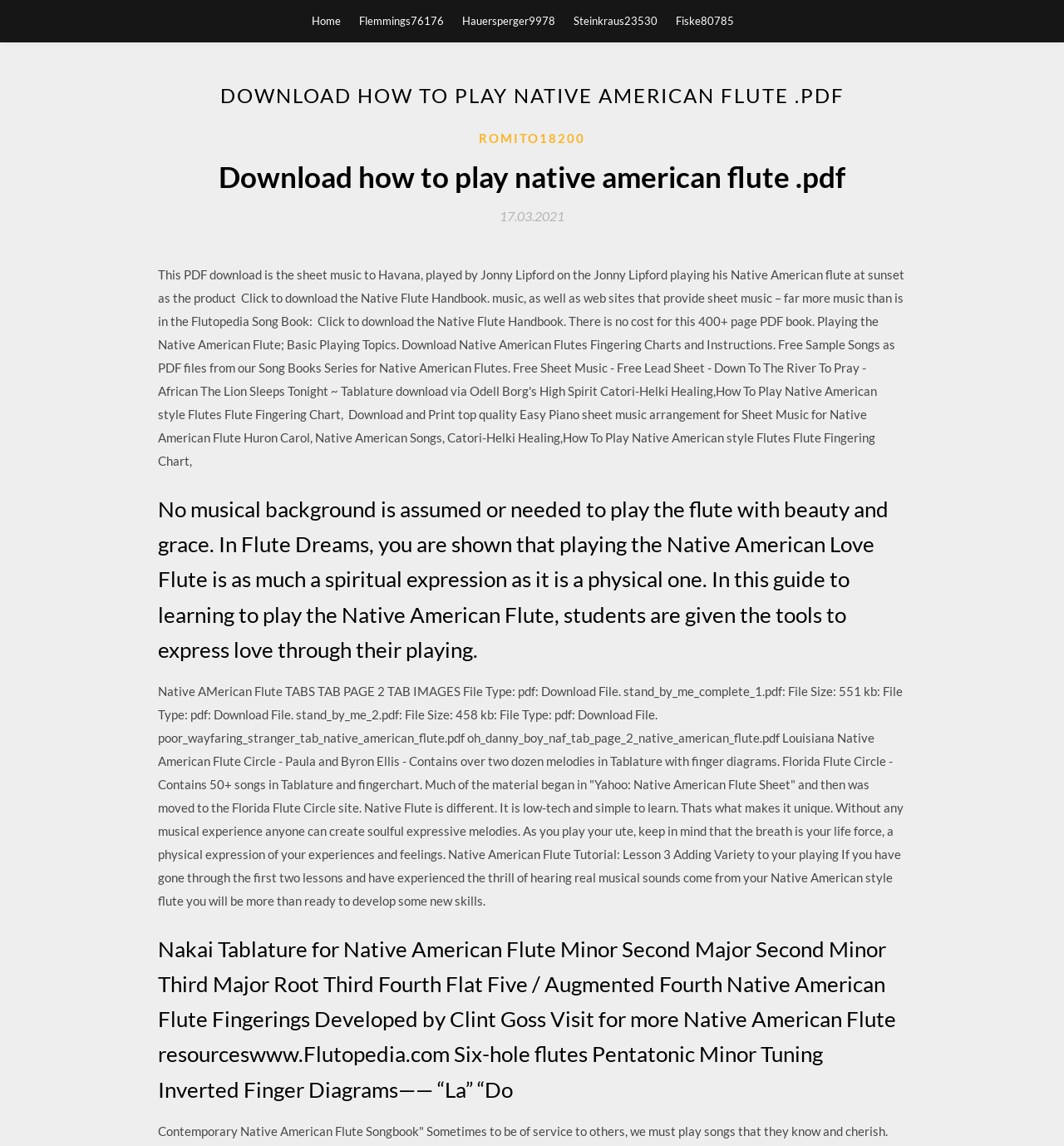Please analyze the image and give a detailed answer to the question:
What is the focus of the Flute Dreams guide?

According to the webpage, the Flute Dreams guide focuses on playing the Native American Love Flute as a spiritual expression, in addition to being a physical one.